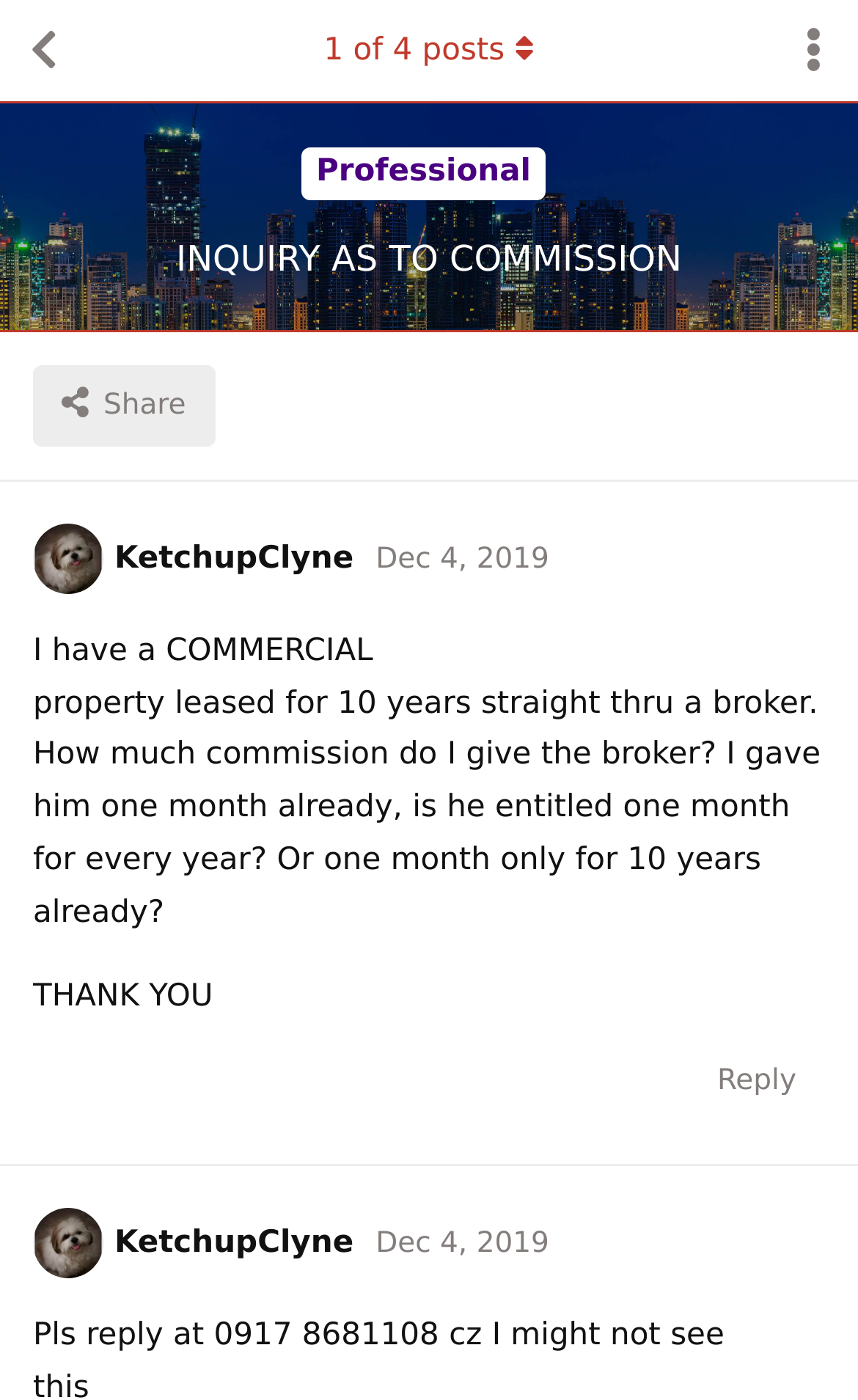Please locate the bounding box coordinates of the element that should be clicked to achieve the given instruction: "Share the post".

[0.038, 0.261, 0.25, 0.319]